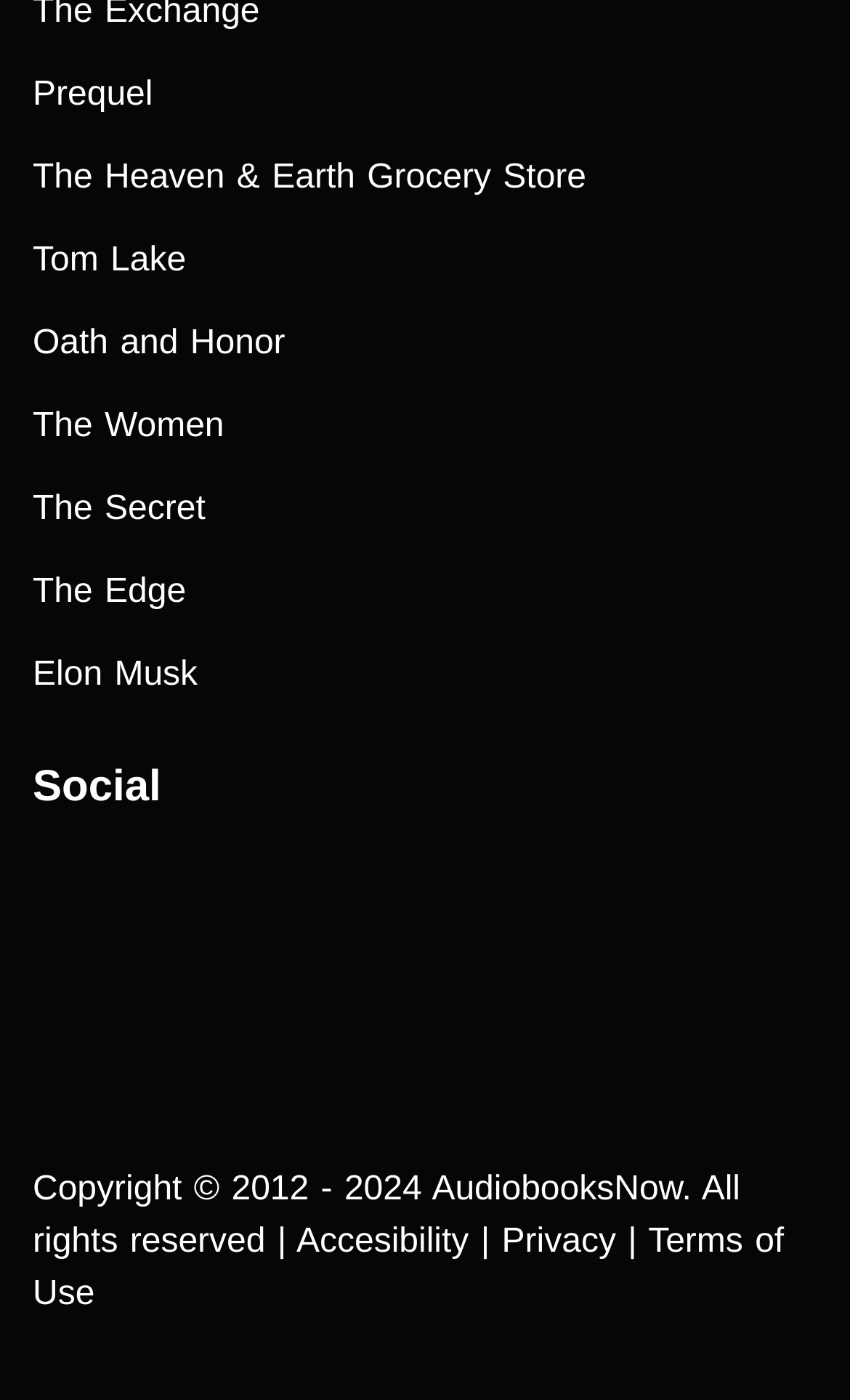Identify the bounding box for the given UI element using the description provided. Coordinates should be in the format (top-left x, top-left y, bottom-right x, bottom-right y) and must be between 0 and 1. Here is the description: Privacy

[0.59, 0.874, 0.725, 0.901]